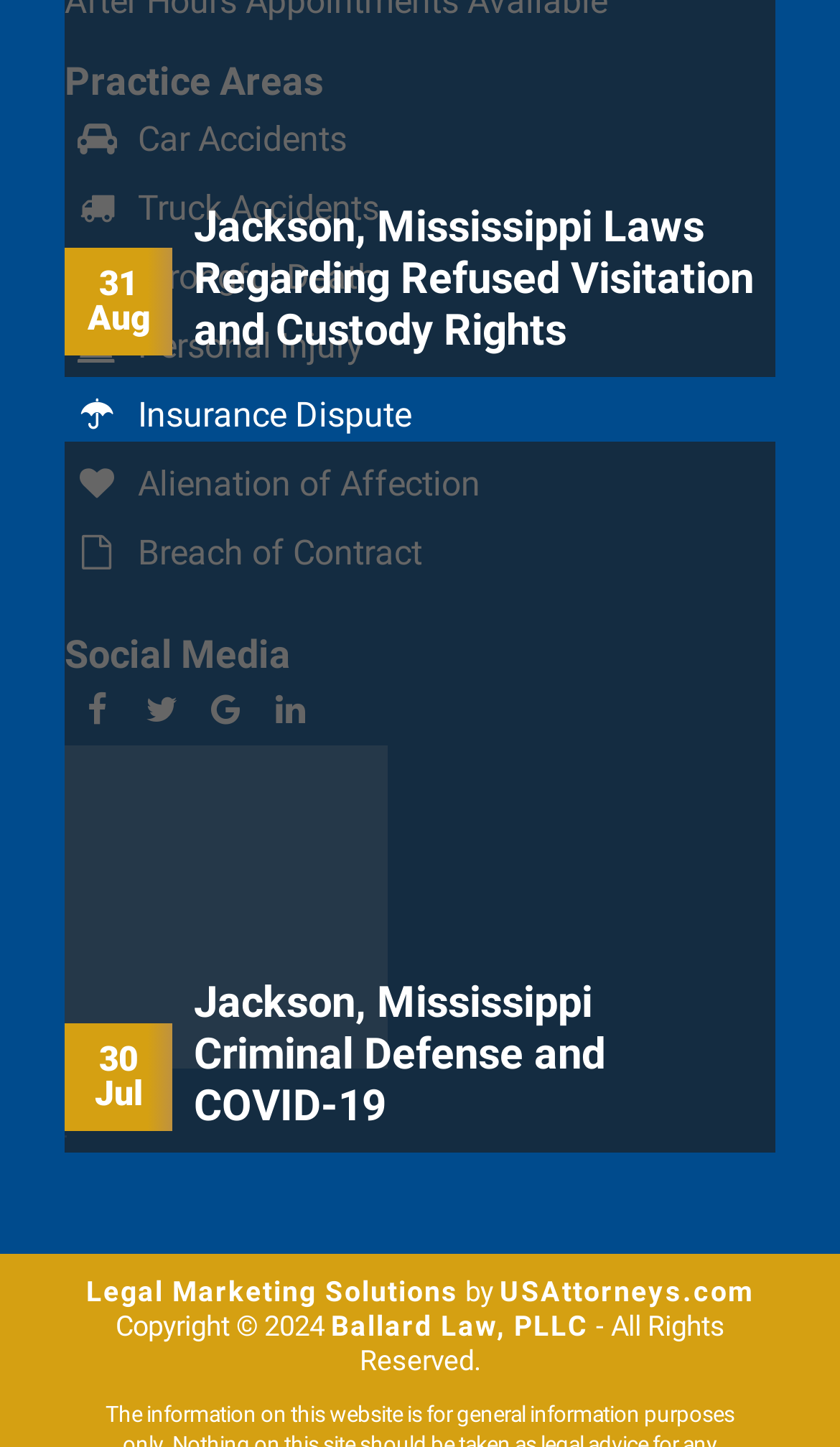Please answer the following query using a single word or phrase: 
What is the date of the first article?

31 Aug